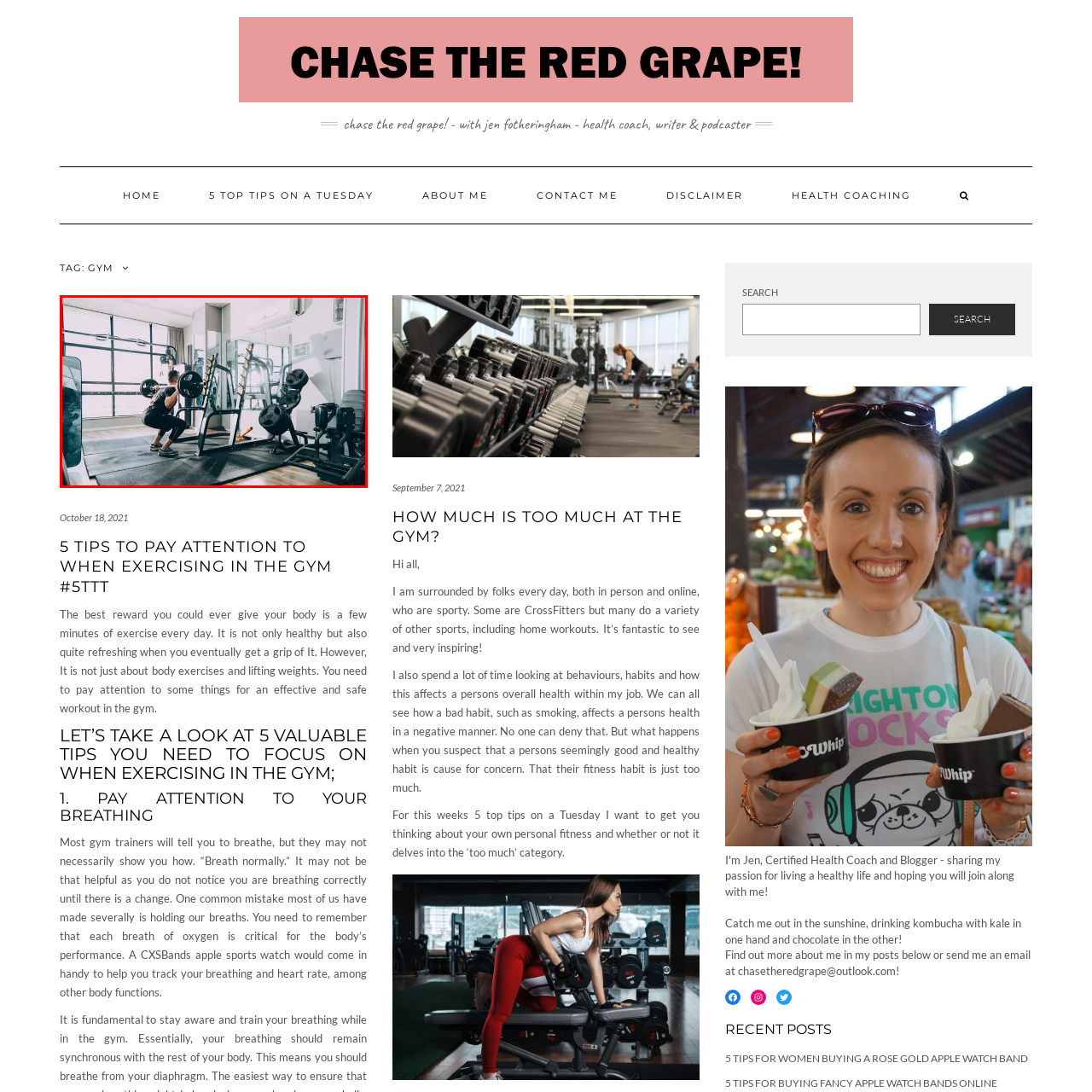What type of light is illuminating the gym? Focus on the image highlighted by the red bounding box and respond with a single word or a brief phrase.

Natural light